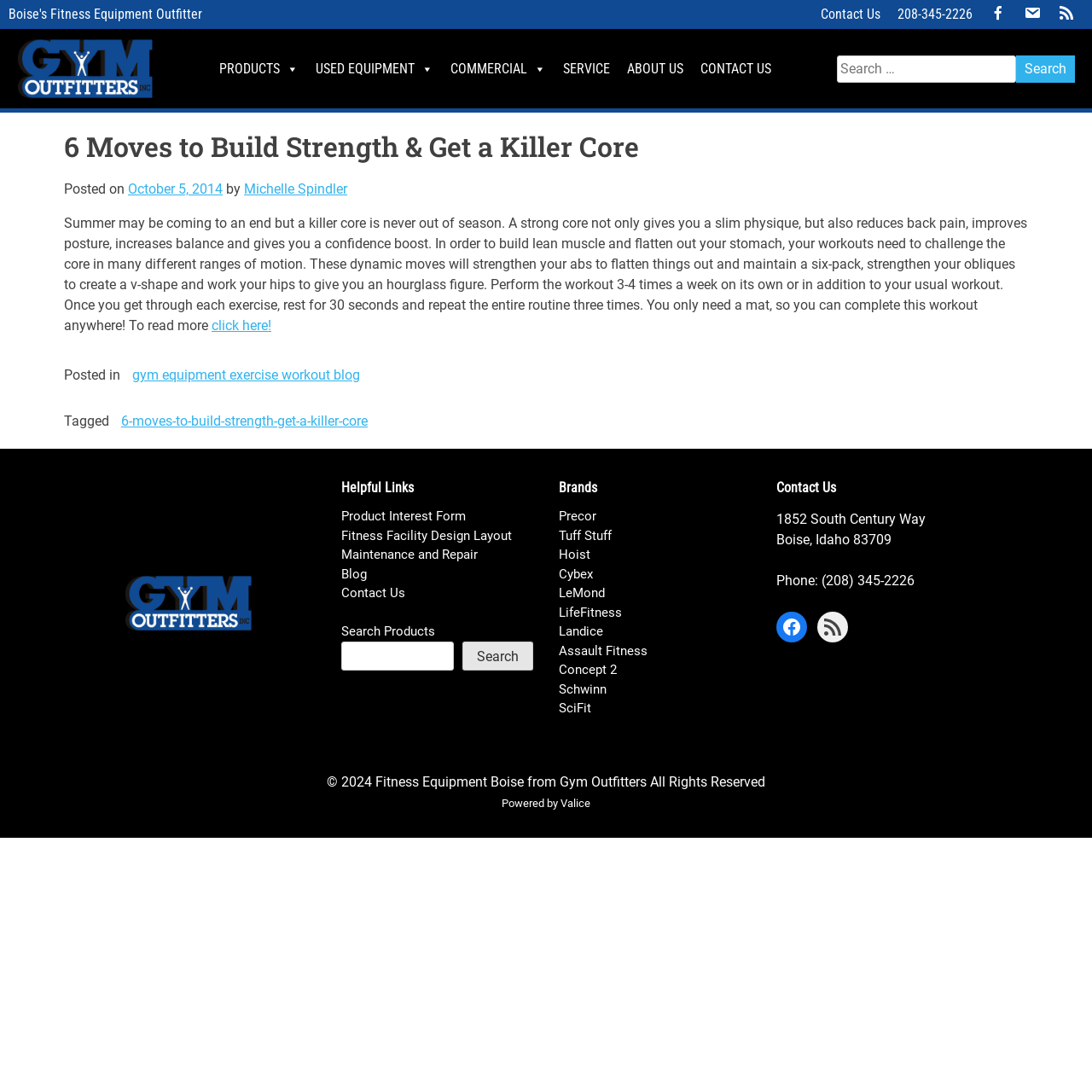Identify the bounding box coordinates of the area that should be clicked in order to complete the given instruction: "Search for products". The bounding box coordinates should be four float numbers between 0 and 1, i.e., [left, top, right, bottom].

[0.766, 0.05, 0.984, 0.075]